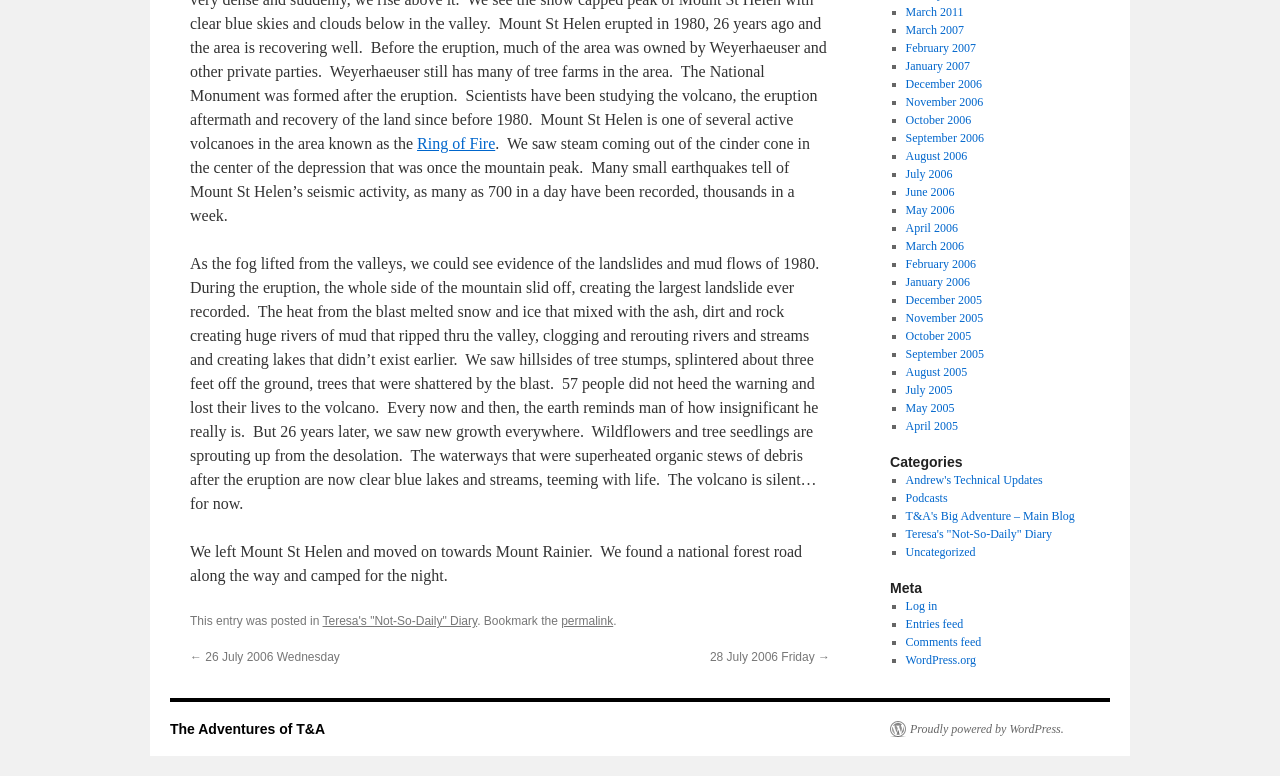Give the bounding box coordinates for the element described as: "August 2006".

[0.707, 0.192, 0.756, 0.21]